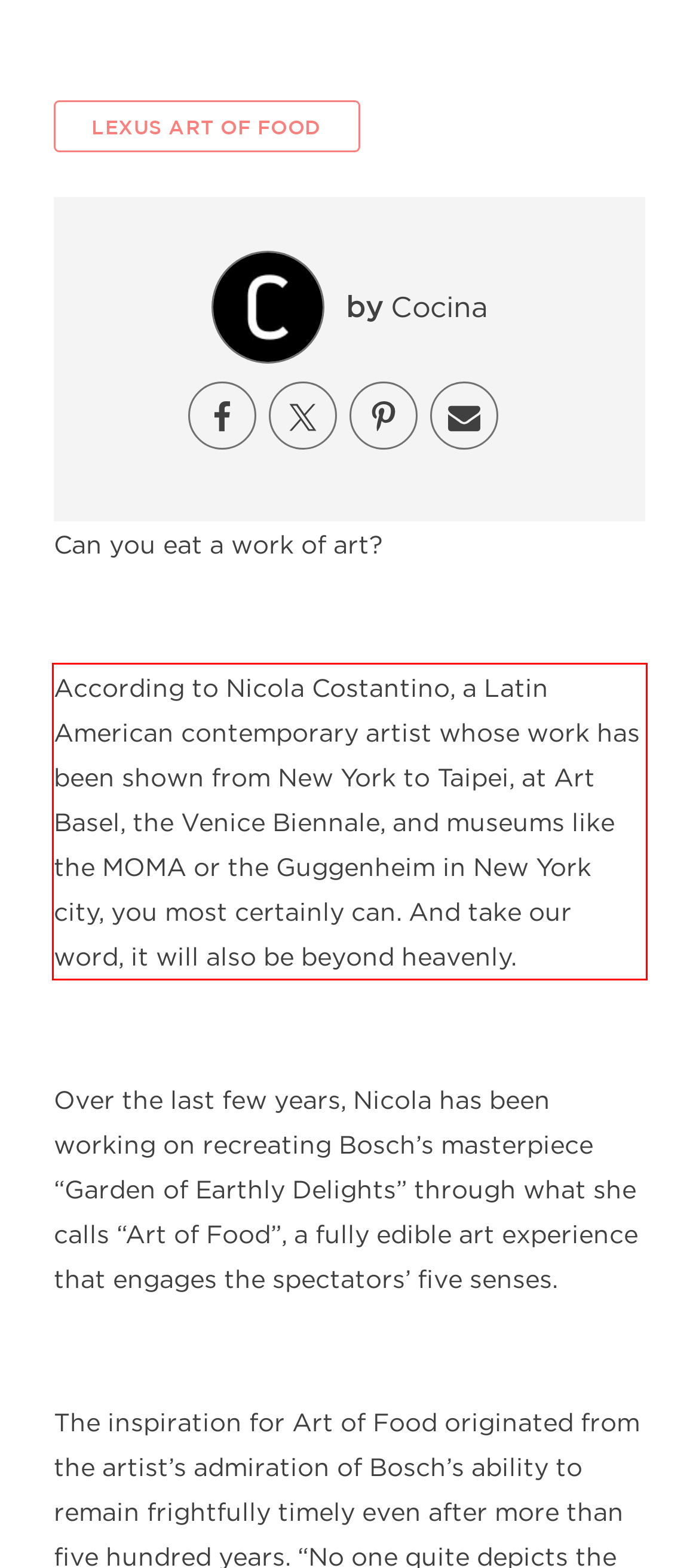Using the provided webpage screenshot, recognize the text content in the area marked by the red bounding box.

According to Nicola Costantino, a Latin American contemporary artist whose work has been shown from New York to Taipei, at Art Basel, the Venice Biennale, and museums like the MOMA or the Guggenheim in New York city, you most certainly can. And take our word, it will also be beyond heavenly.